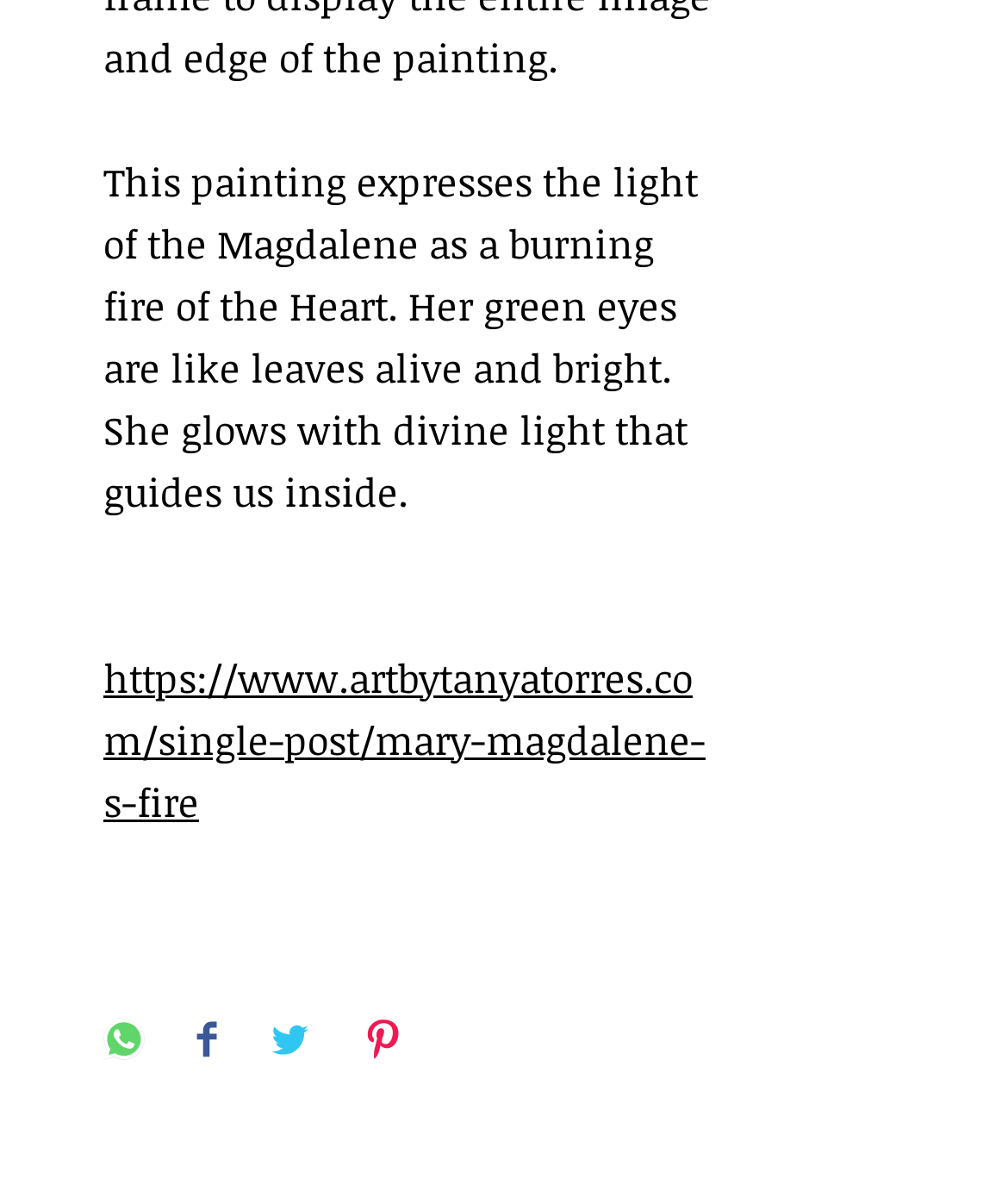Provide the bounding box coordinates of the HTML element described by the text: "https://www.artbytanyatorres.com/single-post/mary-magdalene-s-fire". The coordinates should be in the format [left, top, right, bottom] with values between 0 and 1.

[0.103, 0.544, 0.7, 0.691]